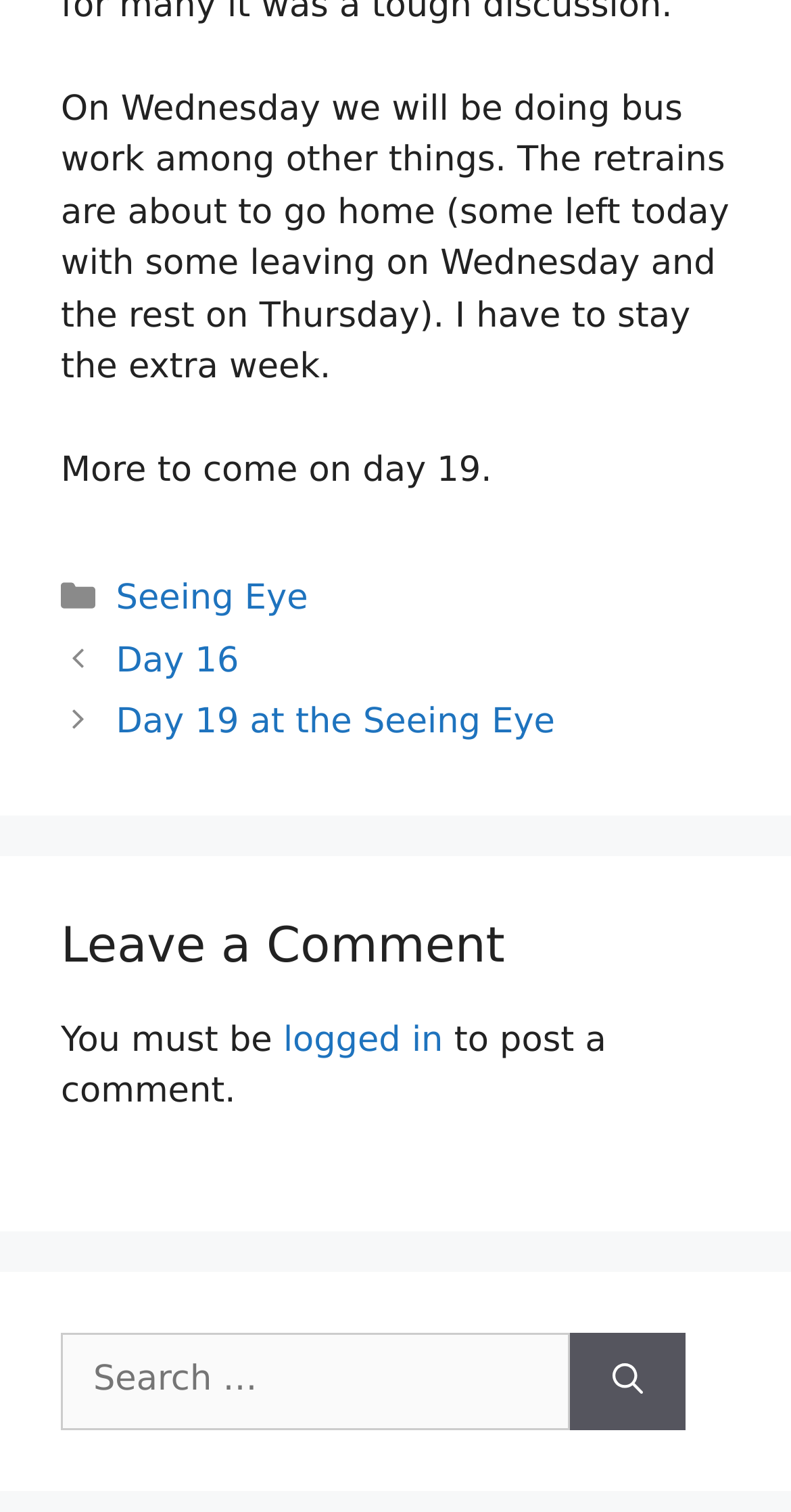Using the element description provided, determine the bounding box coordinates in the format (top-left x, top-left y, bottom-right x, bottom-right y). Ensure that all values are floating point numbers between 0 and 1. Element description: parent_node: Search for: aria-label="Search"

[0.721, 0.882, 0.867, 0.945]